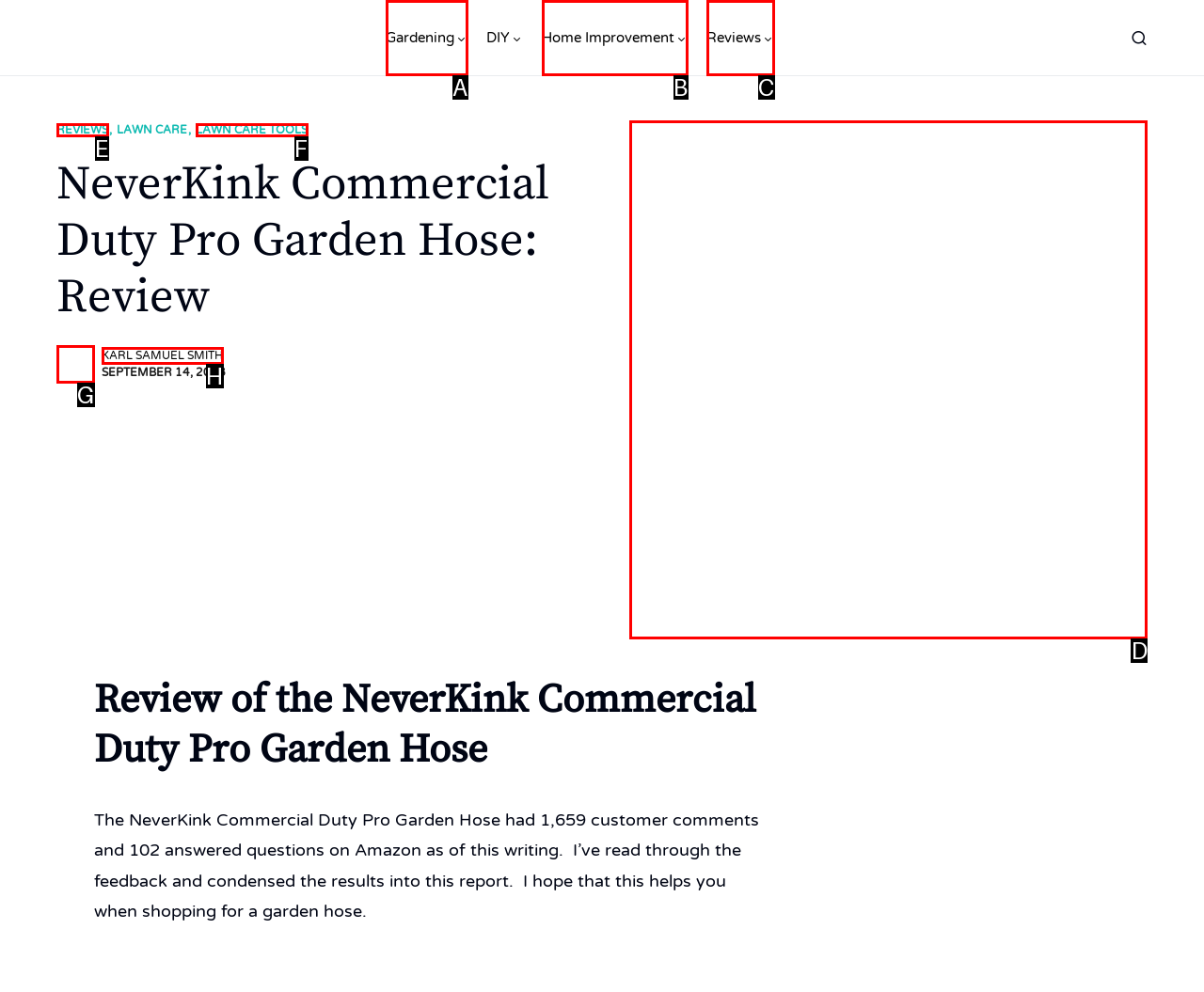Identify the correct UI element to click to follow this instruction: Click the 'NeverKink Commercial Duty Pro Garden Hose' image
Respond with the letter of the appropriate choice from the displayed options.

D